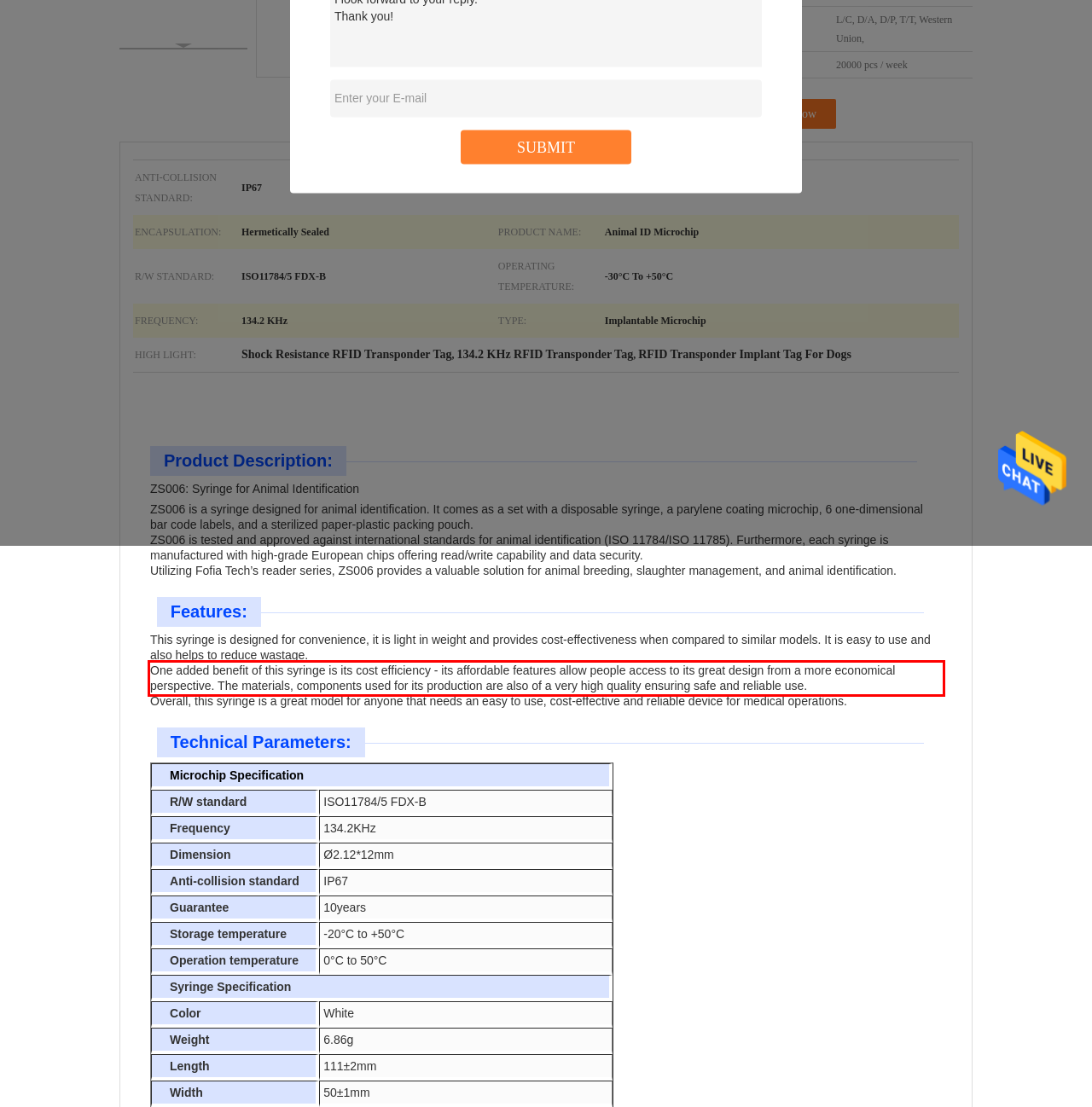Using the provided screenshot, read and generate the text content within the red-bordered area.

One added benefit of this syringe is its cost efficiency - its affordable features allow people access to its great design from a more economical perspective. The materials, components used for its production are also of a very high quality ensuring safe and reliable use.